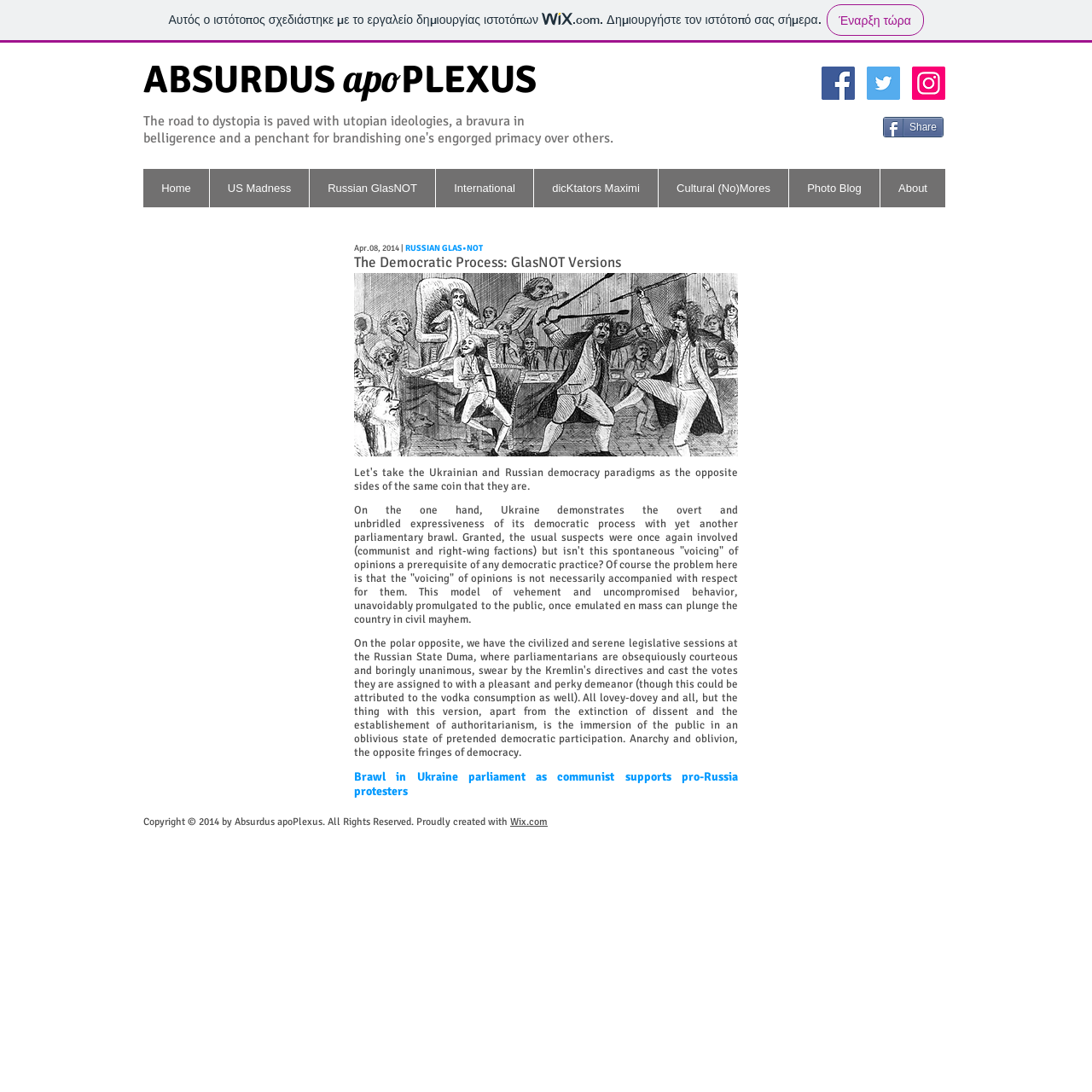Please identify the bounding box coordinates of the element's region that should be clicked to execute the following instruction: "Click the Facebook Social Icon". The bounding box coordinates must be four float numbers between 0 and 1, i.e., [left, top, right, bottom].

[0.752, 0.061, 0.783, 0.091]